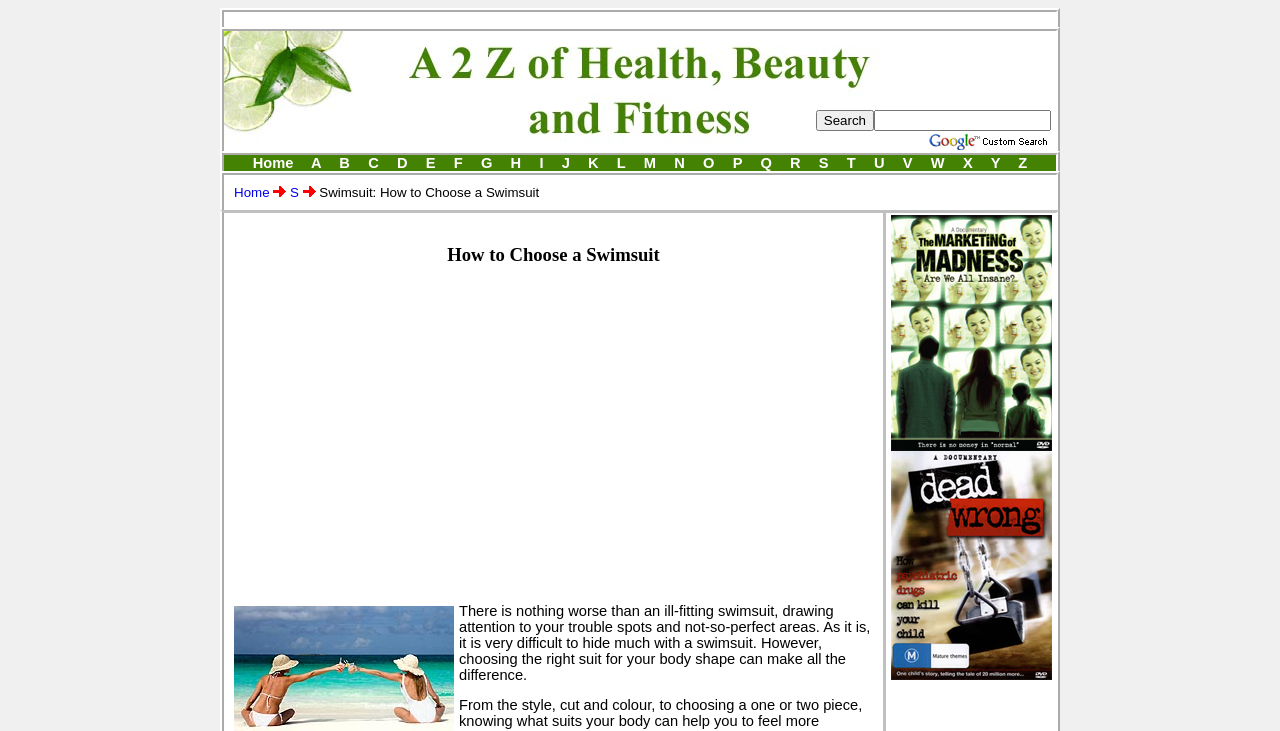Please study the image and answer the question comprehensively:
What is the tone of the webpage content?

The webpage content is written in an informative tone, providing guidance and advice on how to choose a suitable swimsuit, without any emotional or persuasive language, suggesting a neutral and helpful approach.